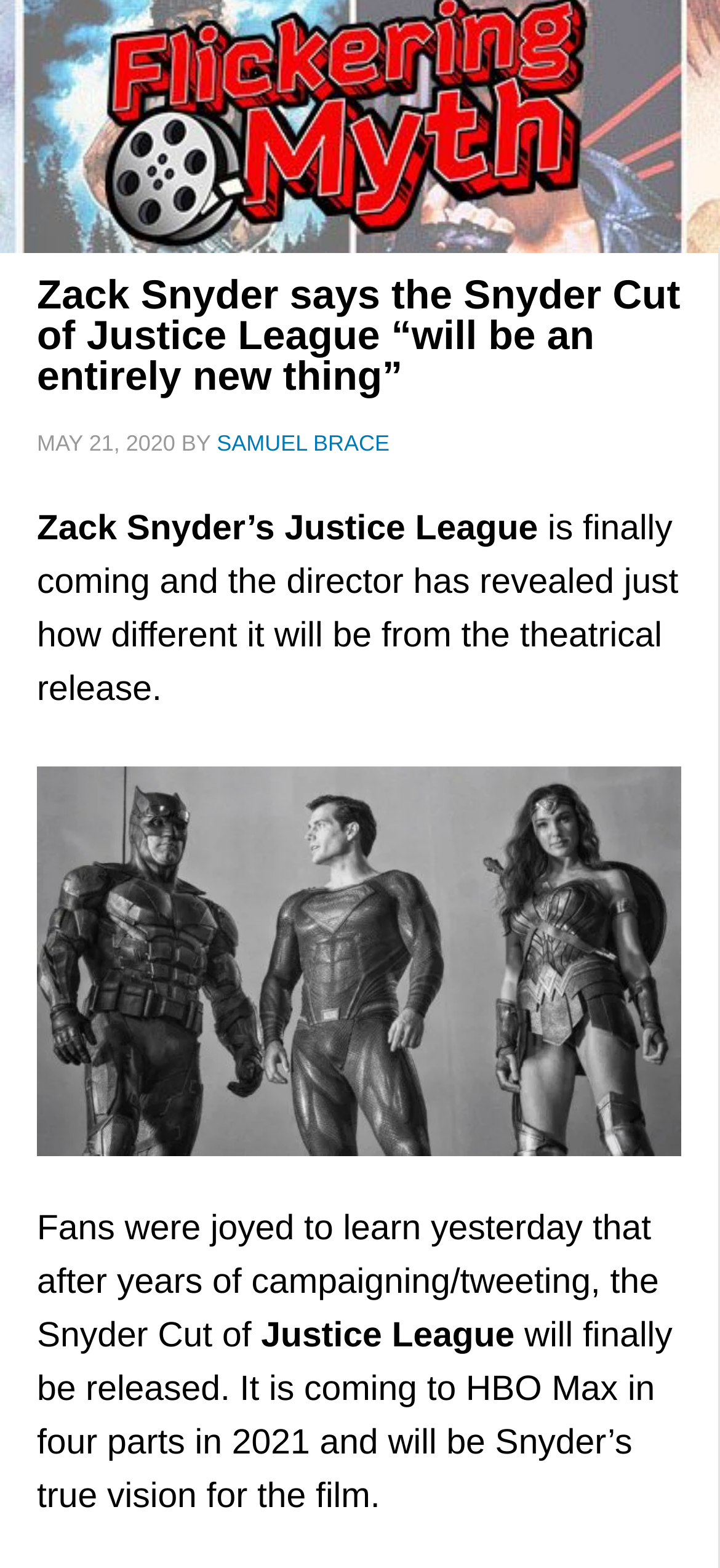What is the release year of the Snyder Cut of Justice League?
Give a one-word or short phrase answer based on the image.

2021